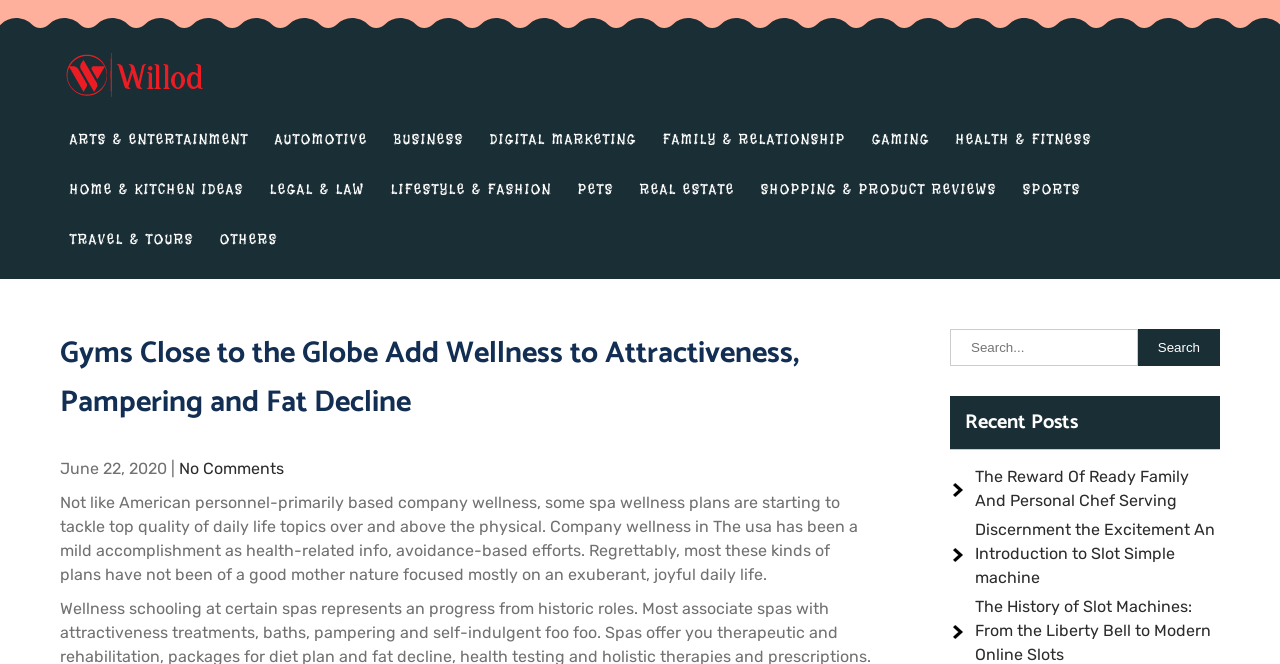Summarize the contents and layout of the webpage in detail.

The webpage appears to be a blog or article page with a focus on wellness and fitness. At the top, there is a logo and a link to "Willod" on the left, accompanied by a heading with the same text. Below this, there is a tagline or slogan that reads "online business for everyone."

The page is divided into several sections. On the top-left, there is a menu with 15 categories, including "ARTS & ENTERTAINMENT", "AUTOMOTIVE", "BUSINESS", and "HEALTH & FITNESS", among others. Each category is a link, and they are arranged horizontally.

Below the menu, there is a main article section. The article's title is "Gyms Close to the Globe Add Wellness to Attractiveness, Pampering and Fat Decline", and it is followed by a date, "June 22, 2020", and a link to "No Comments". The article's content discusses the concept of wellness and how some spa wellness plans are starting to tackle quality of life topics beyond physical health.

On the right side of the page, there is a complementary section with a search bar and a button labeled "Search". Below this, there is a heading that reads "Recent Posts", followed by three links to other articles, including "The Reward Of Ready Family And Personal Chef Serving", "Discernment the Excitement An Introduction to Slot Simple machine", and "The History of Slot Machines: From the Liberty Bell to Modern Online Slots".